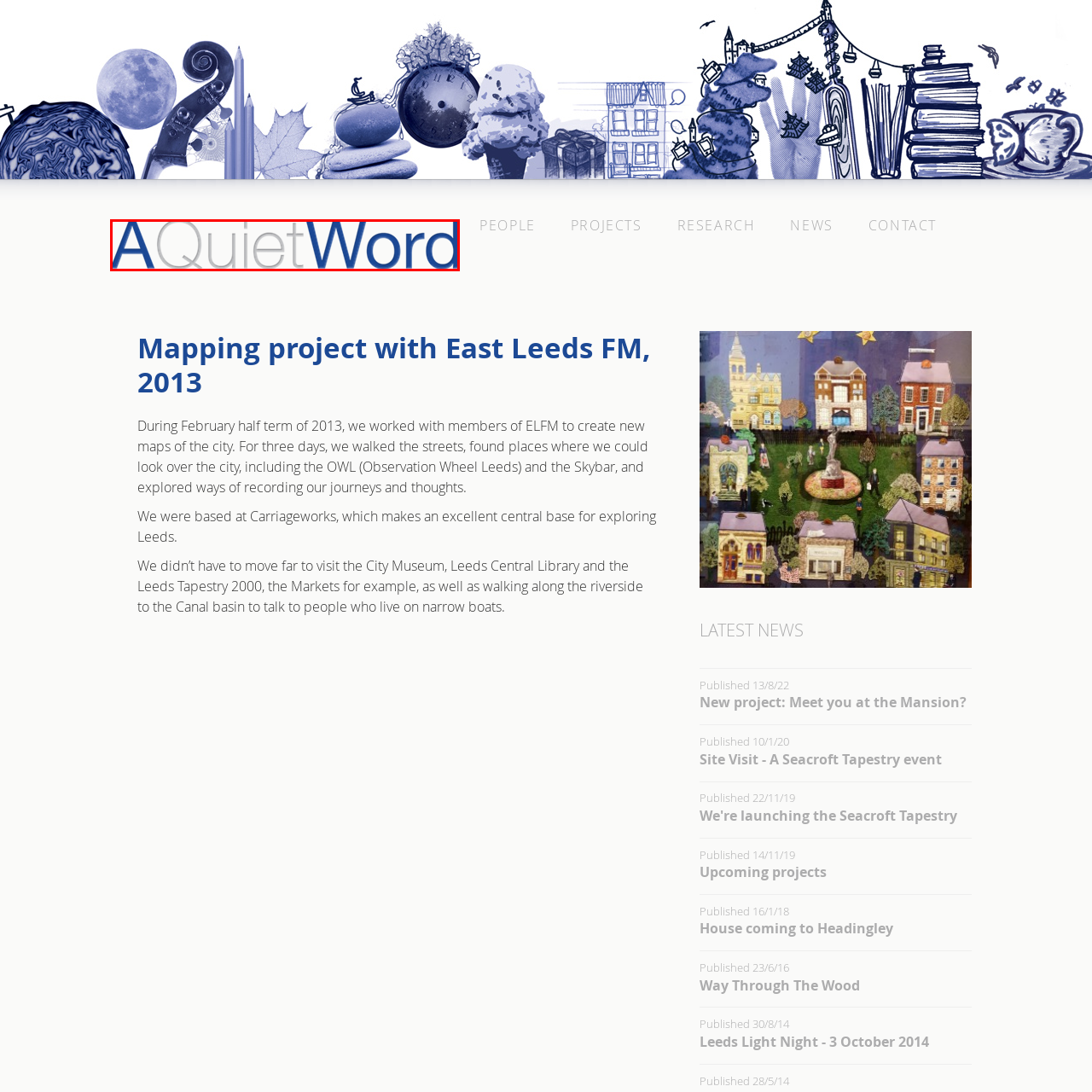Create an extensive description for the image inside the red frame.

The image features the logo of "A Quiet Word," a project that captures and documents community insights and stories. The logo is designed with a modern aesthetic, where "A Quiet" is styled in a soft gray color, while "Word" is prominent in a bold blue hue. This visual representation reflects the project's focus on thoughtful dialogue and the sharing of experiences from the community, particularly in the context of initiatives like the mapping project with East Leeds FM in 2013. The logo serves as a recognizable symbol of the project's commitment to fostering connection and understanding through quiet yet impactful narratives.